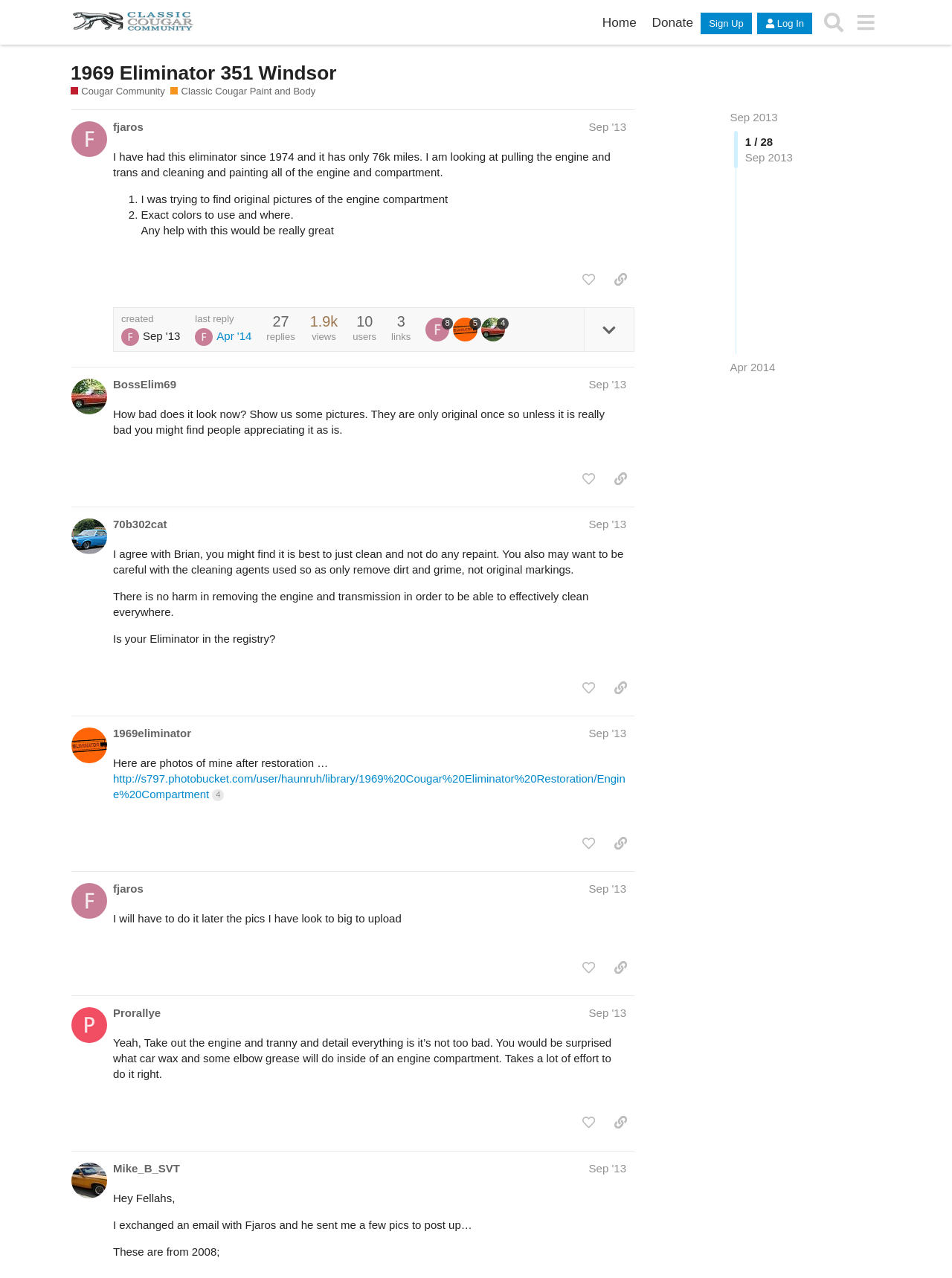Extract the bounding box coordinates for the HTML element that matches this description: "Sep '13". The coordinates should be four float numbers between 0 and 1, i.e., [left, top, right, bottom].

[0.618, 0.405, 0.658, 0.415]